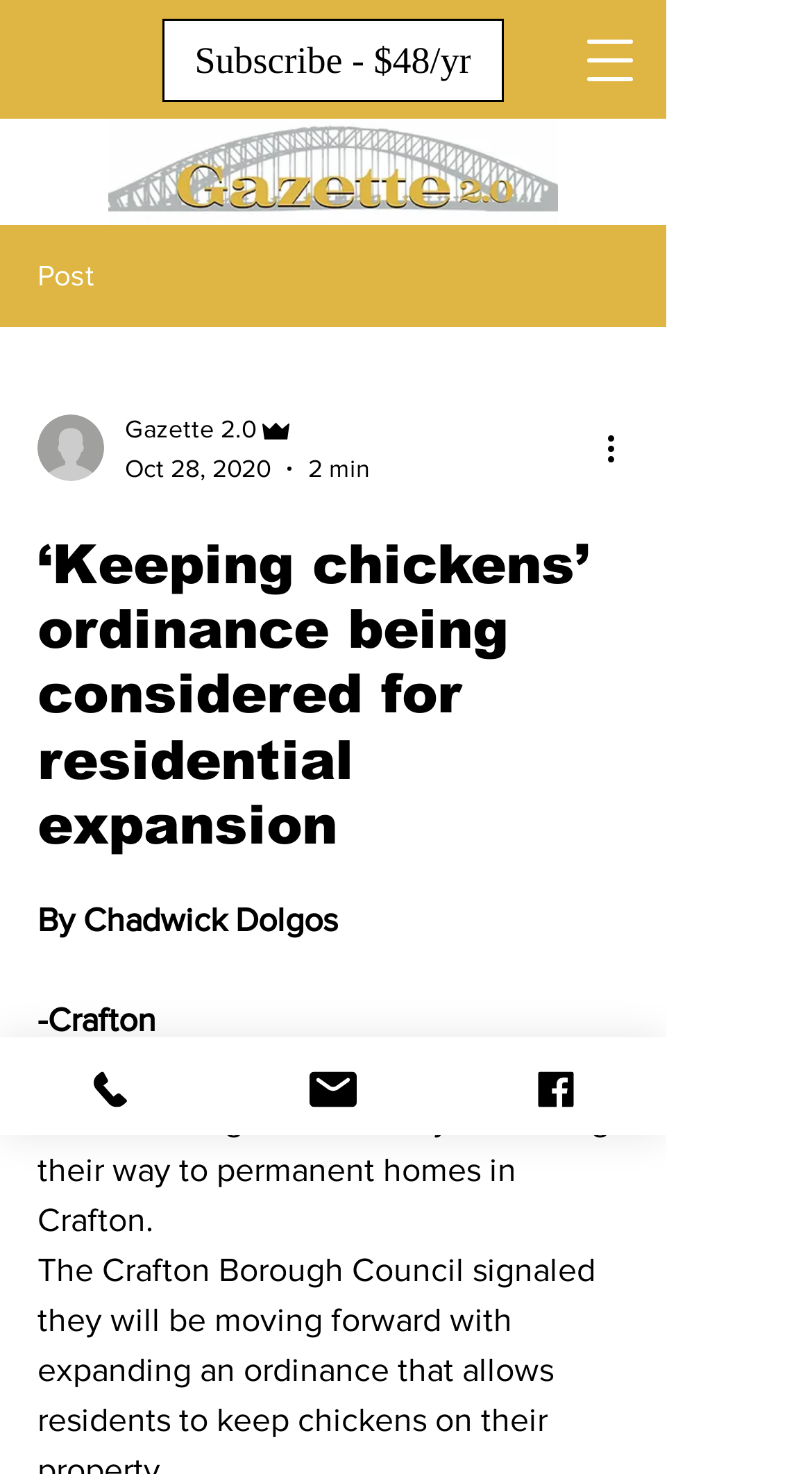What is the topic of the article?
Answer the question using a single word or phrase, according to the image.

Keeping chickens ordinance